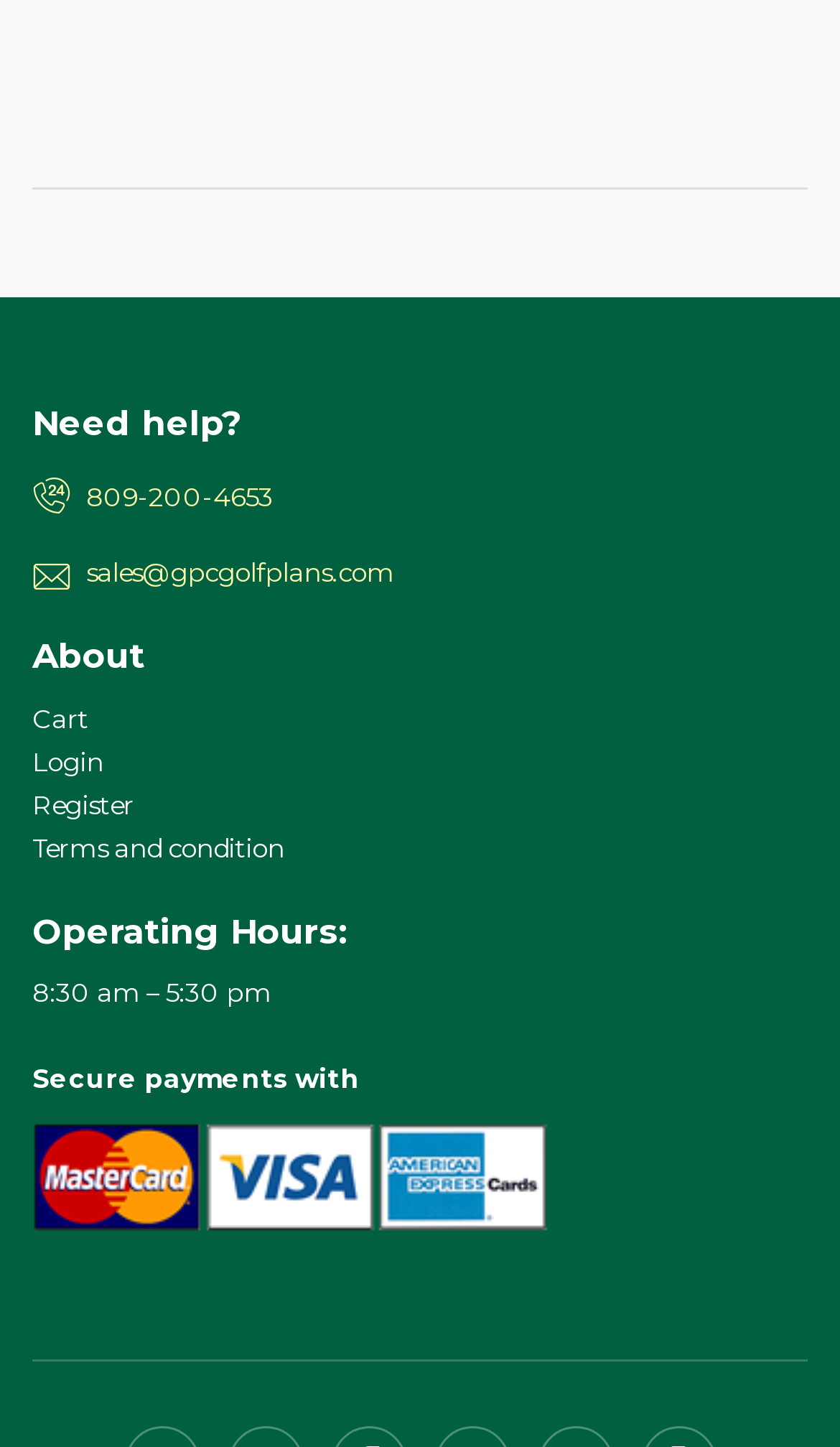Locate the bounding box of the UI element defined by this description: "Register". The coordinates should be given as four float numbers between 0 and 1, formatted as [left, top, right, bottom].

[0.038, 0.544, 0.159, 0.567]